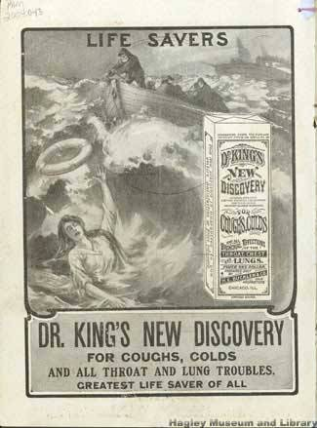Generate an in-depth description of the image.

This vintage advertisement from circa 1907 promotes "Dr. King's New Discovery," a patent medicine heralded as a remedy for coughs, colds, and a variety of throat and lung ailments. The illustration features a dramatic scene of a struggling figure in tumultuous waters, symbolizing the urgency of the product's claim to be a "life saver." Accompanying imagery includes the prominently displayed medicine box, emphasizing its purported efficacy with the bold declaration of being the "GREATEST LIFE SAVER OF ALL." This advertisement, reflective of marketing strategies of the time, suggests a blend of hope and desperation that characterized many health remedies before modern medical standards. The ad not only highlights its medicinal uses but also reflects the cultural narrative around health and survival in the late 19th century.